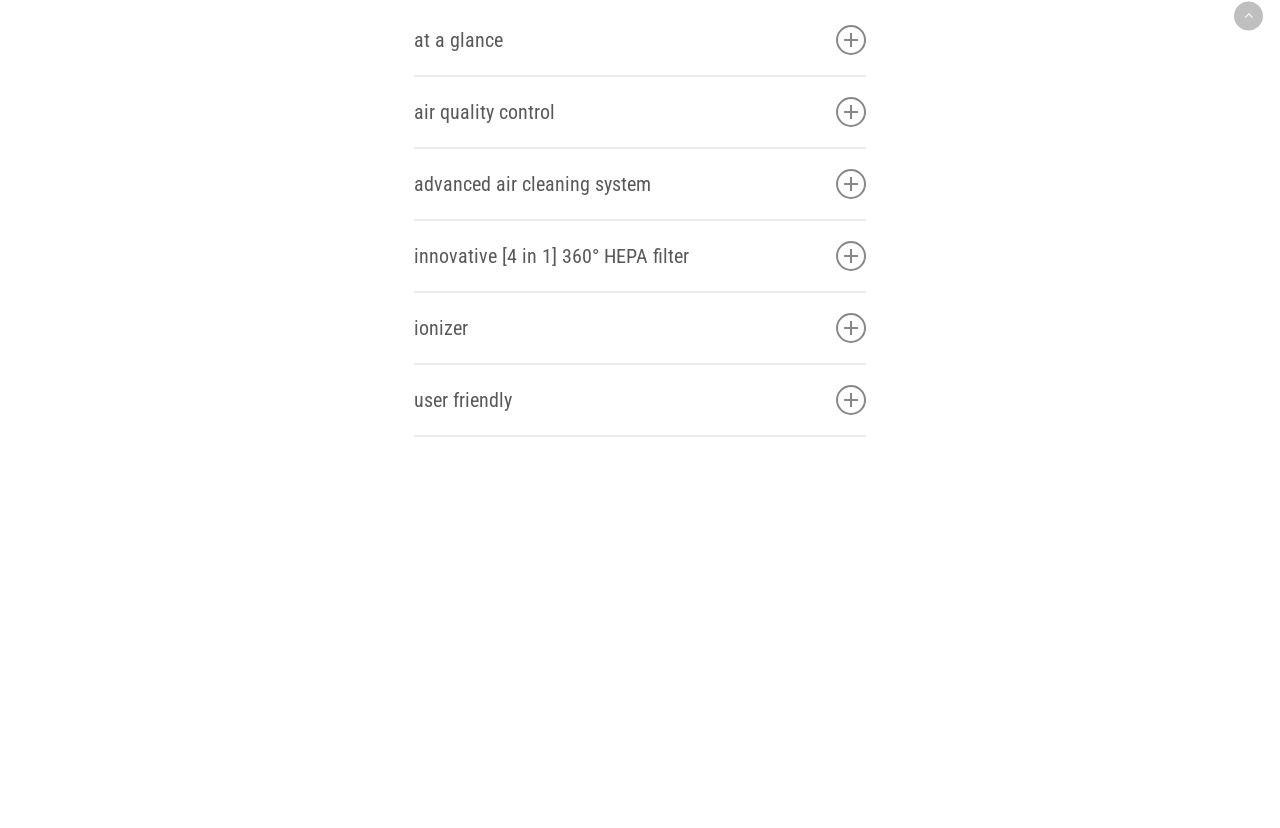What is the weight of the air purifier?
Provide an in-depth and detailed answer to the question.

I found the answer by looking at the list of features under the 'at a glance' section, where it mentions 'weight 8.8 kg'.